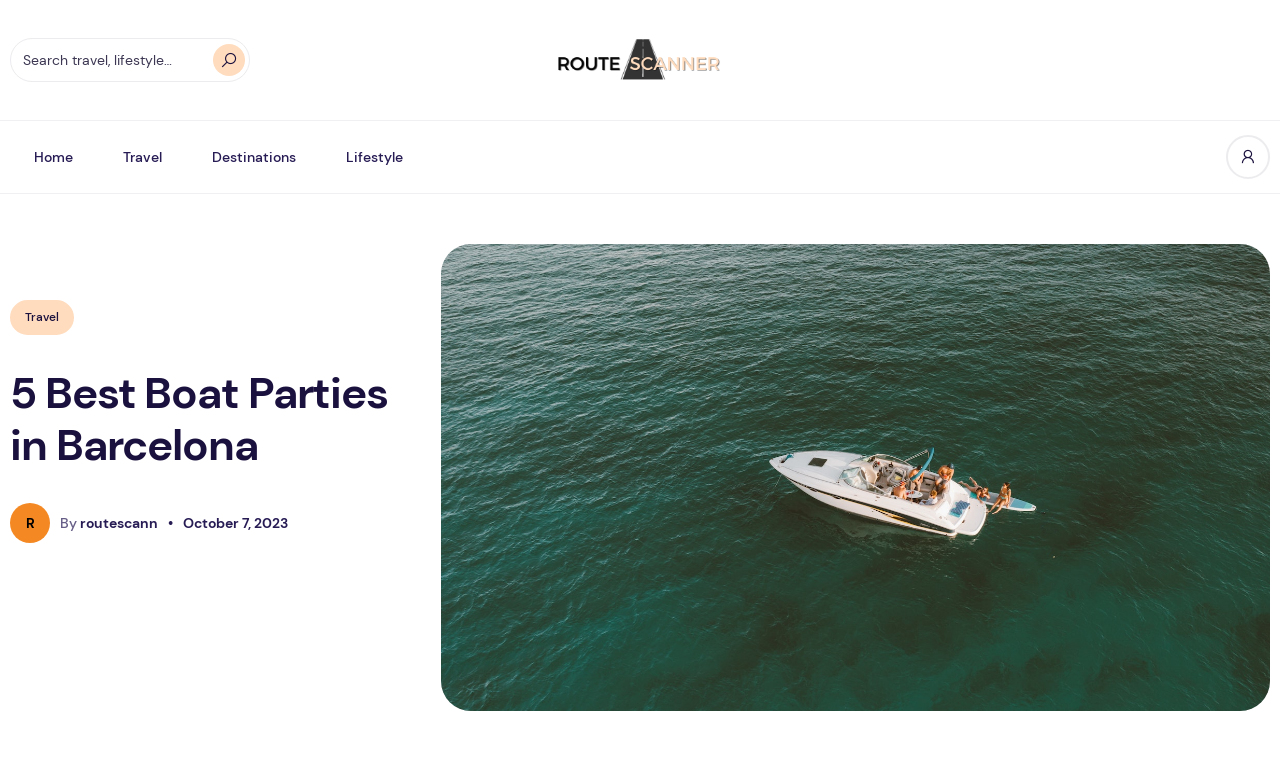Identify the bounding box coordinates of the region that should be clicked to execute the following instruction: "Add to cart".

None